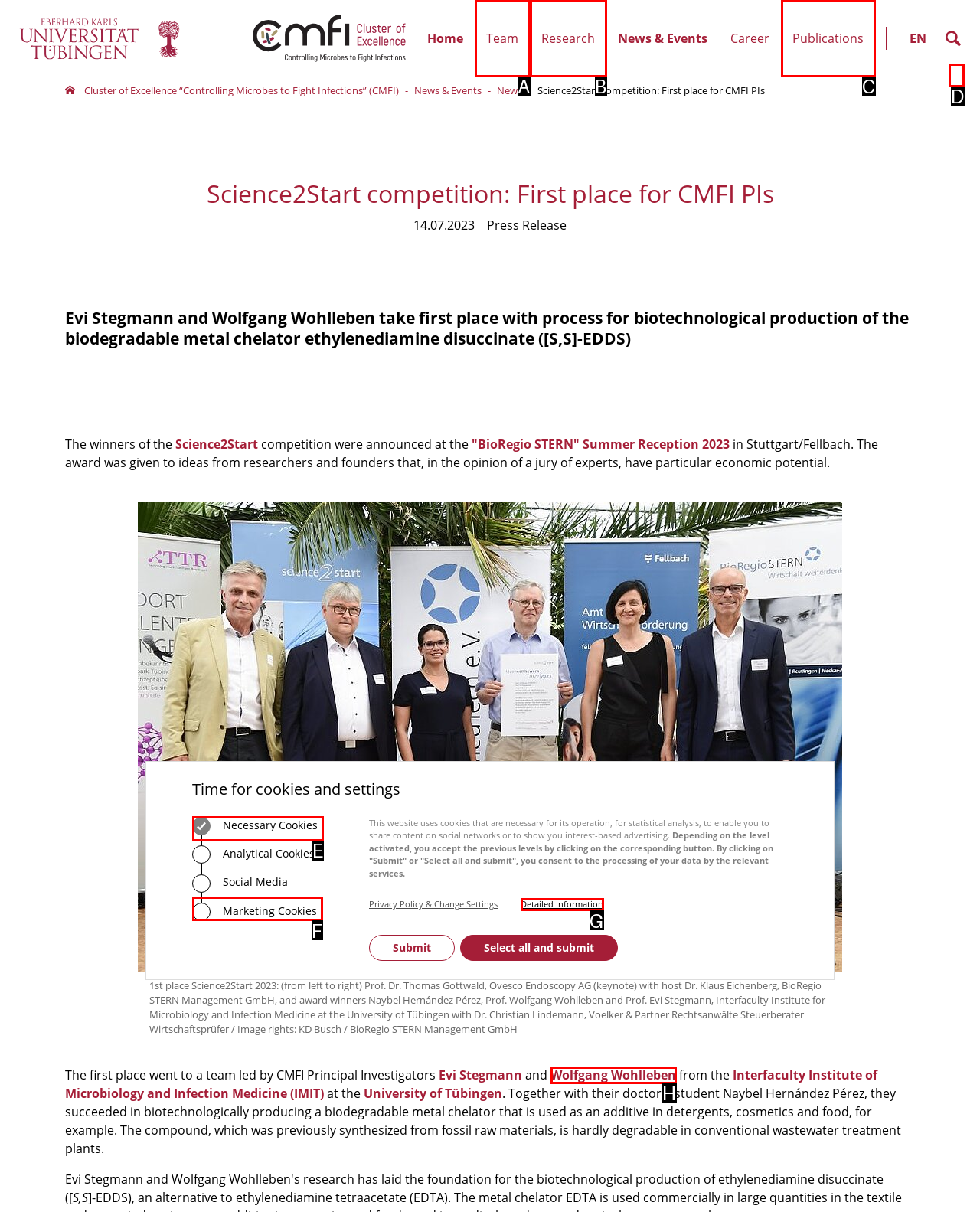Tell me which one HTML element best matches the description: parent_node: Name * name="author"
Answer with the option's letter from the given choices directly.

None